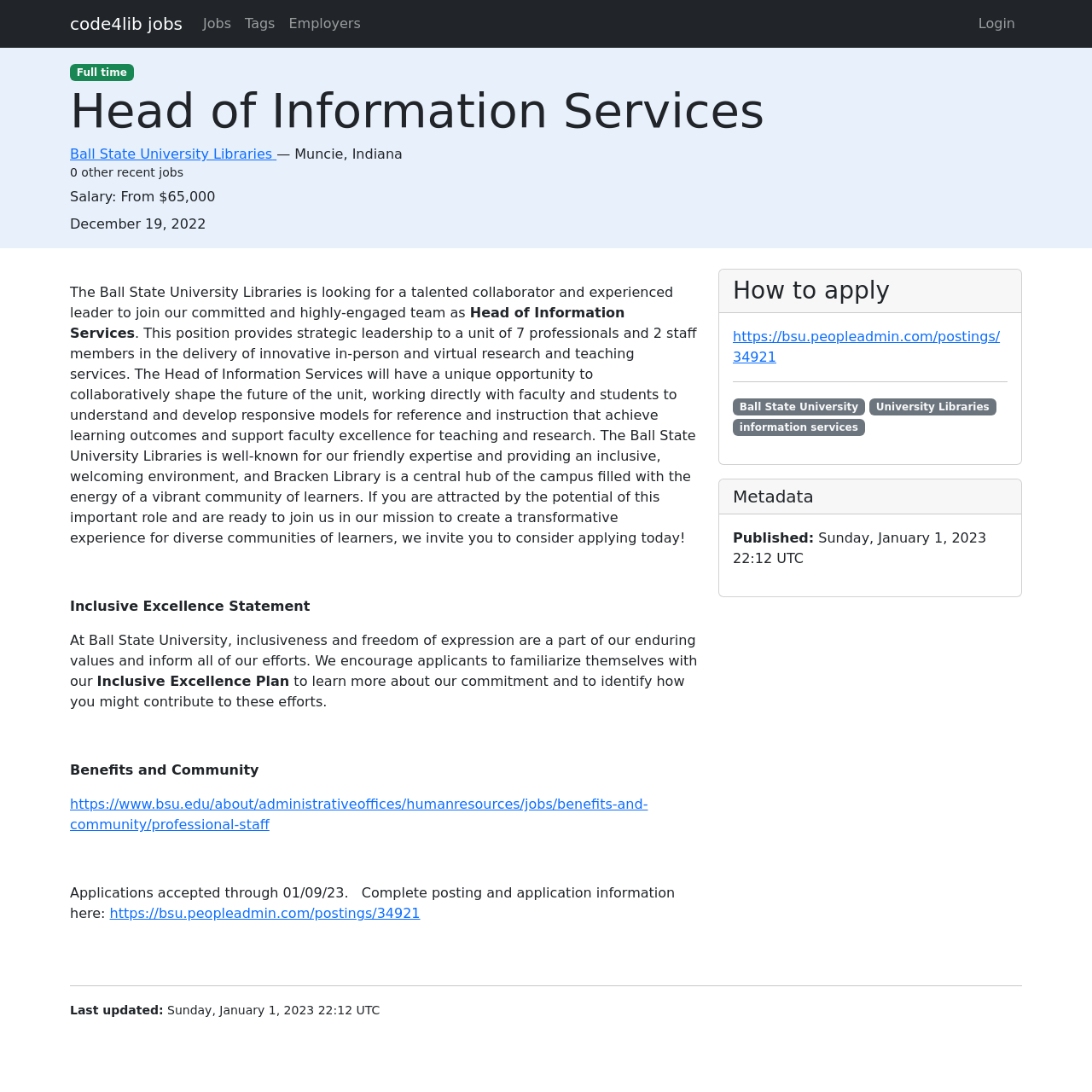Identify the headline of the webpage and generate its text content.

Head of Information Services